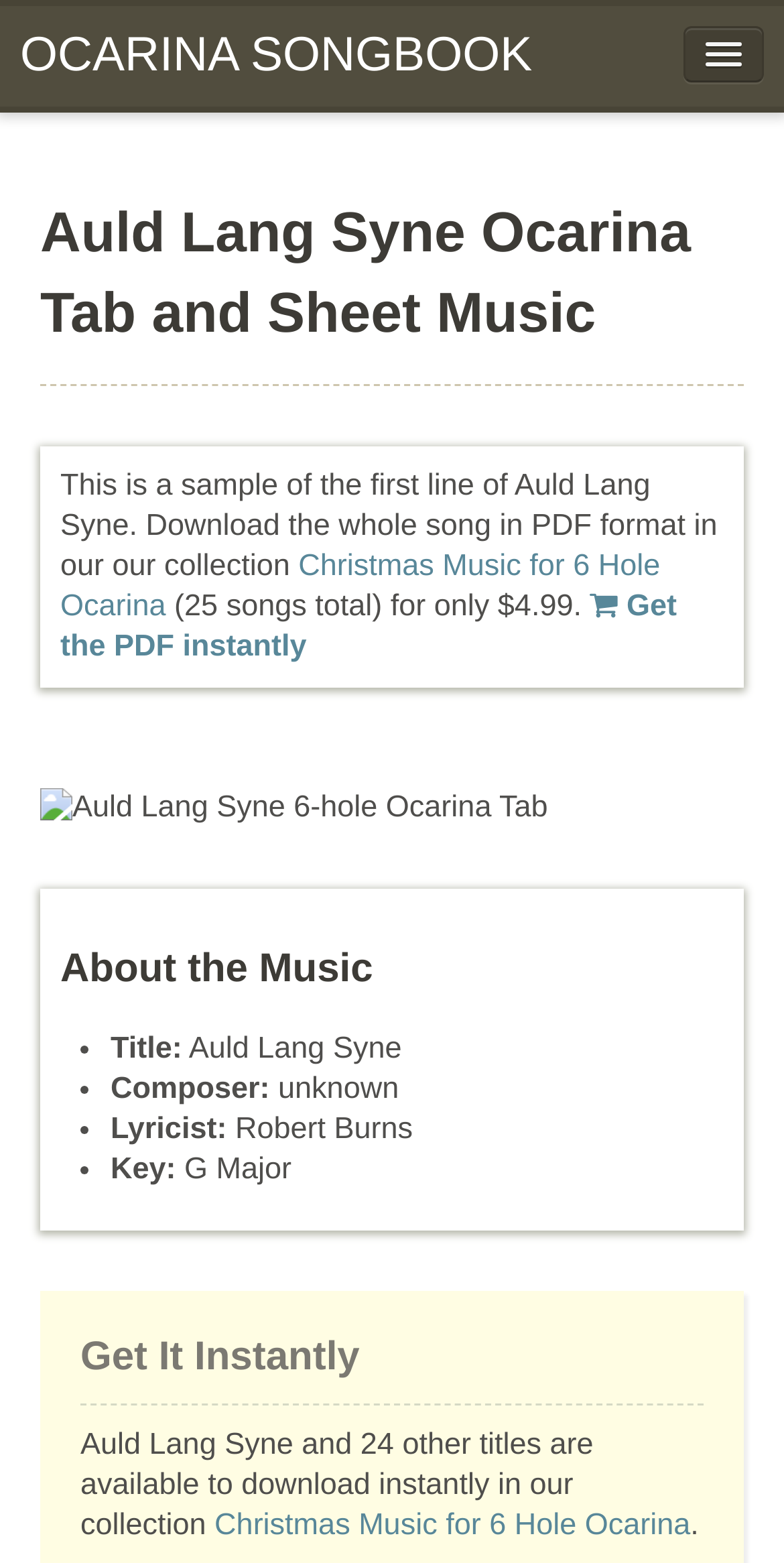Respond to the following query with just one word or a short phrase: 
What is the title of the song being described?

Auld Lang Syne